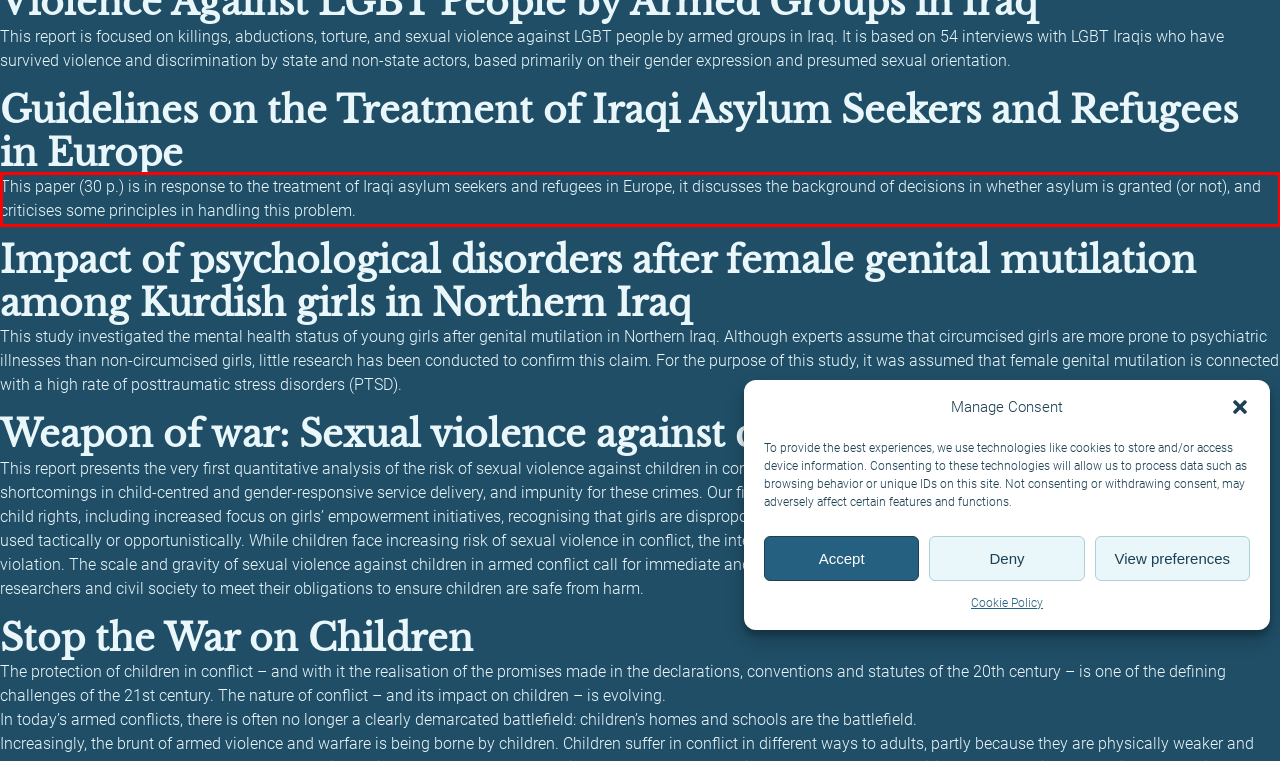From the given screenshot of a webpage, identify the red bounding box and extract the text content within it.

This paper (30 p.) is in response to the treatment of Iraqi asylum seekers and refugees in Europe, it discusses the background of decisions in whether asylum is granted (or not), and criticises some principles in handling this problem.